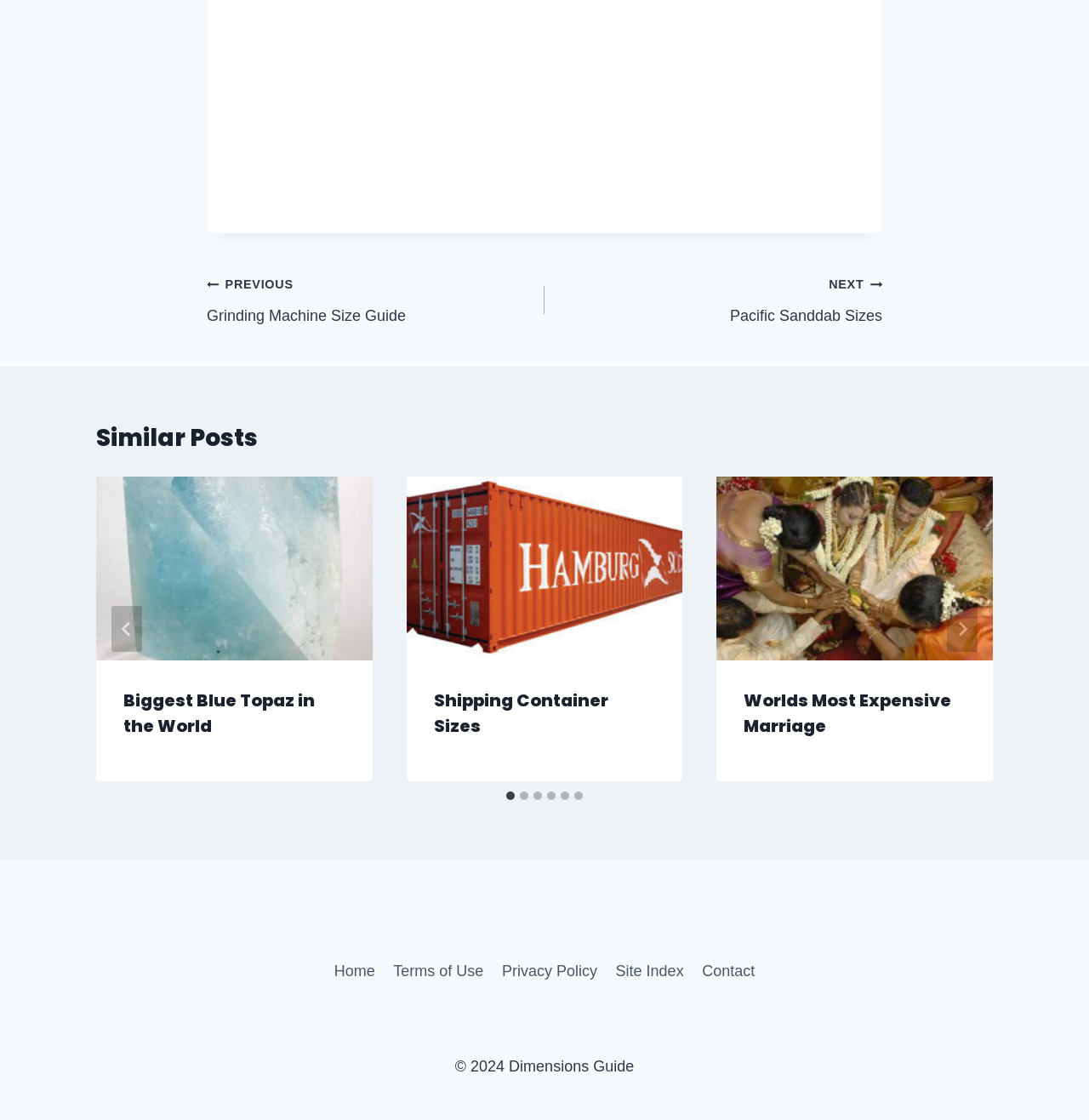Use the details in the image to answer the question thoroughly: 
How many similar posts are there?

I counted the number of tabpanels with the role description 'slide' inside the region with the role description 'Posts', which indicates that there are 6 similar posts.